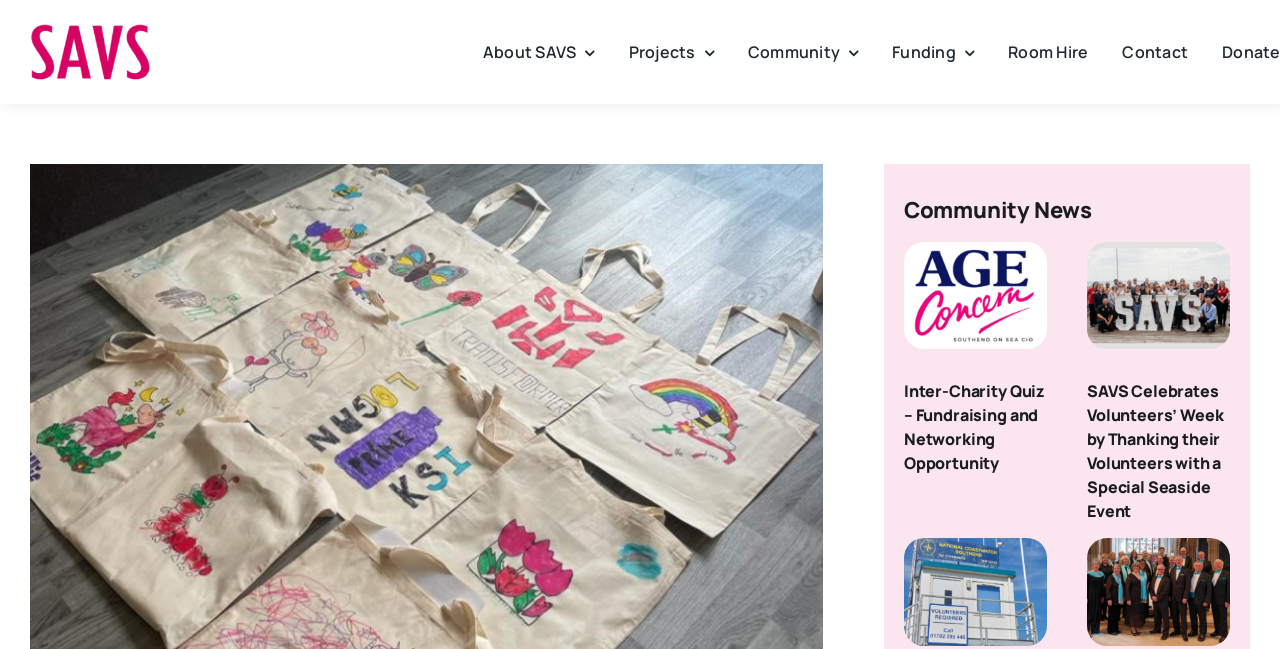Identify the headline of the webpage and generate its text content.

Join our Mailing List